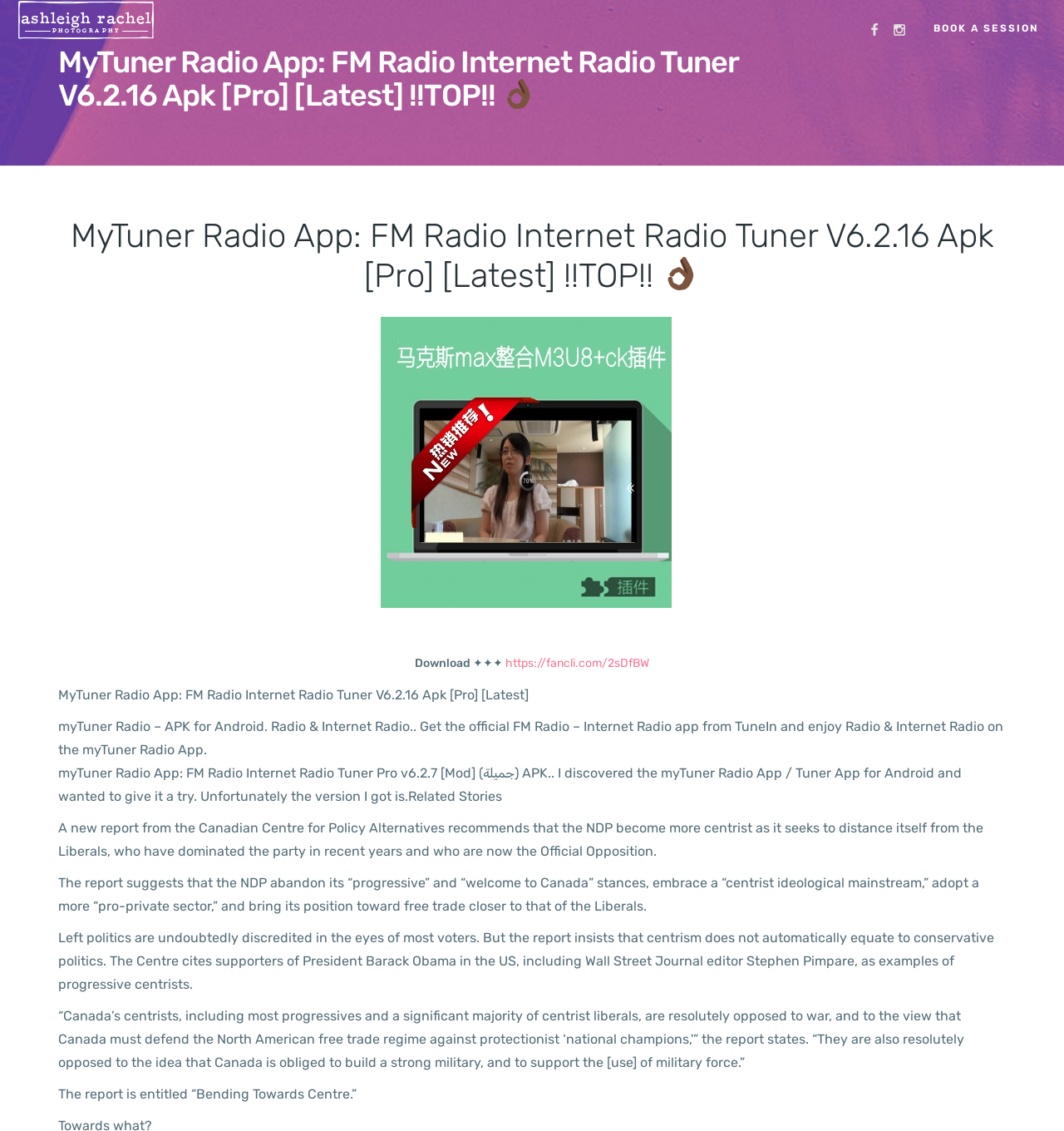What is the purpose of the 'BOOK A SESSION' link?
Please analyze the image and answer the question with as much detail as possible.

The purpose of the 'BOOK A SESSION' link is not explicitly stated on the webpage. It could be related to booking a session for a radio show or a photography session, but without more context, it is unclear.